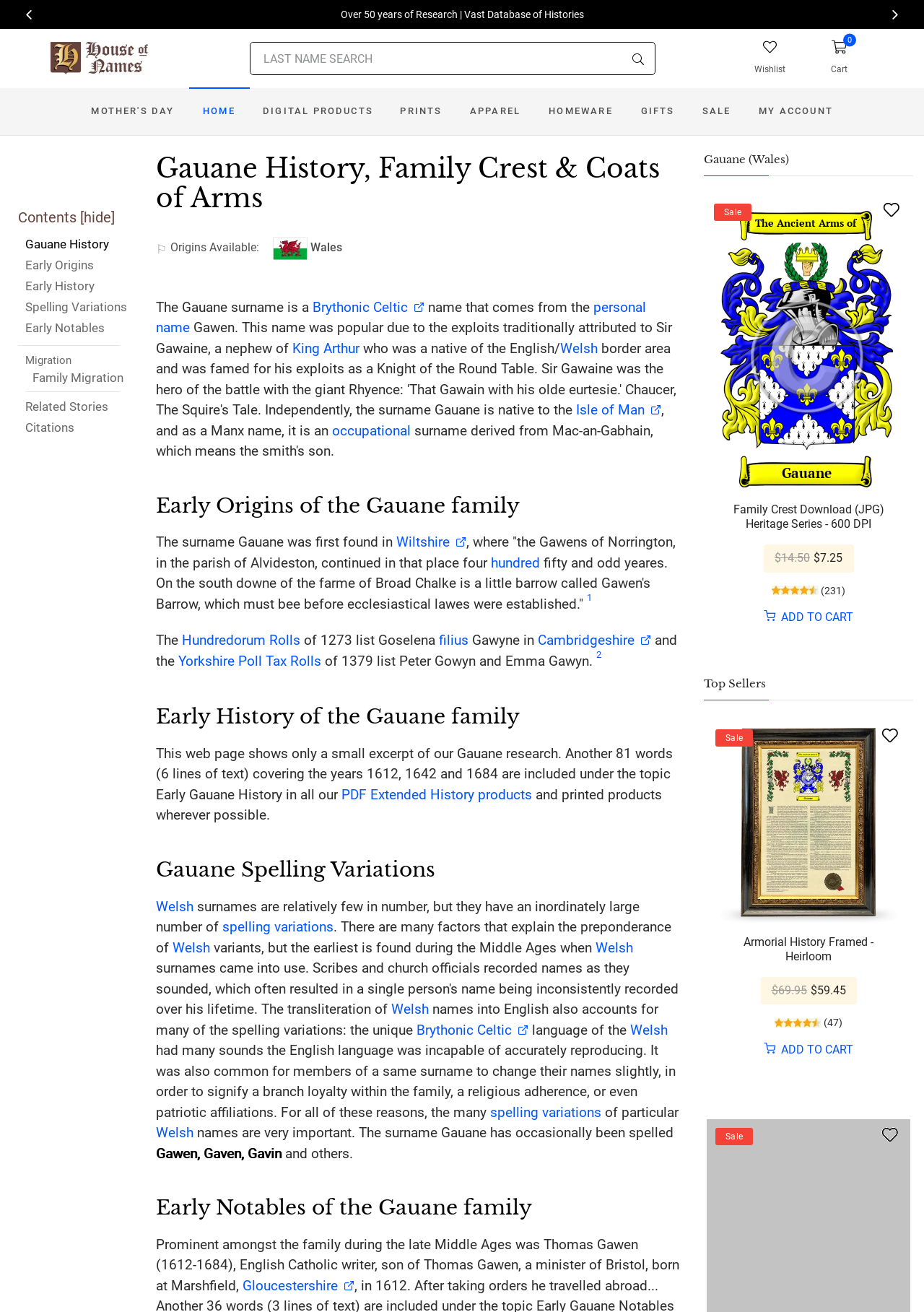Provide the bounding box coordinates in the format (top-left x, top-left y, bottom-right x, bottom-right y). All values are floating point numbers between 0 and 1. Determine the bounding box coordinate of the UI element described as: Cambridgeshire

[0.582, 0.482, 0.705, 0.494]